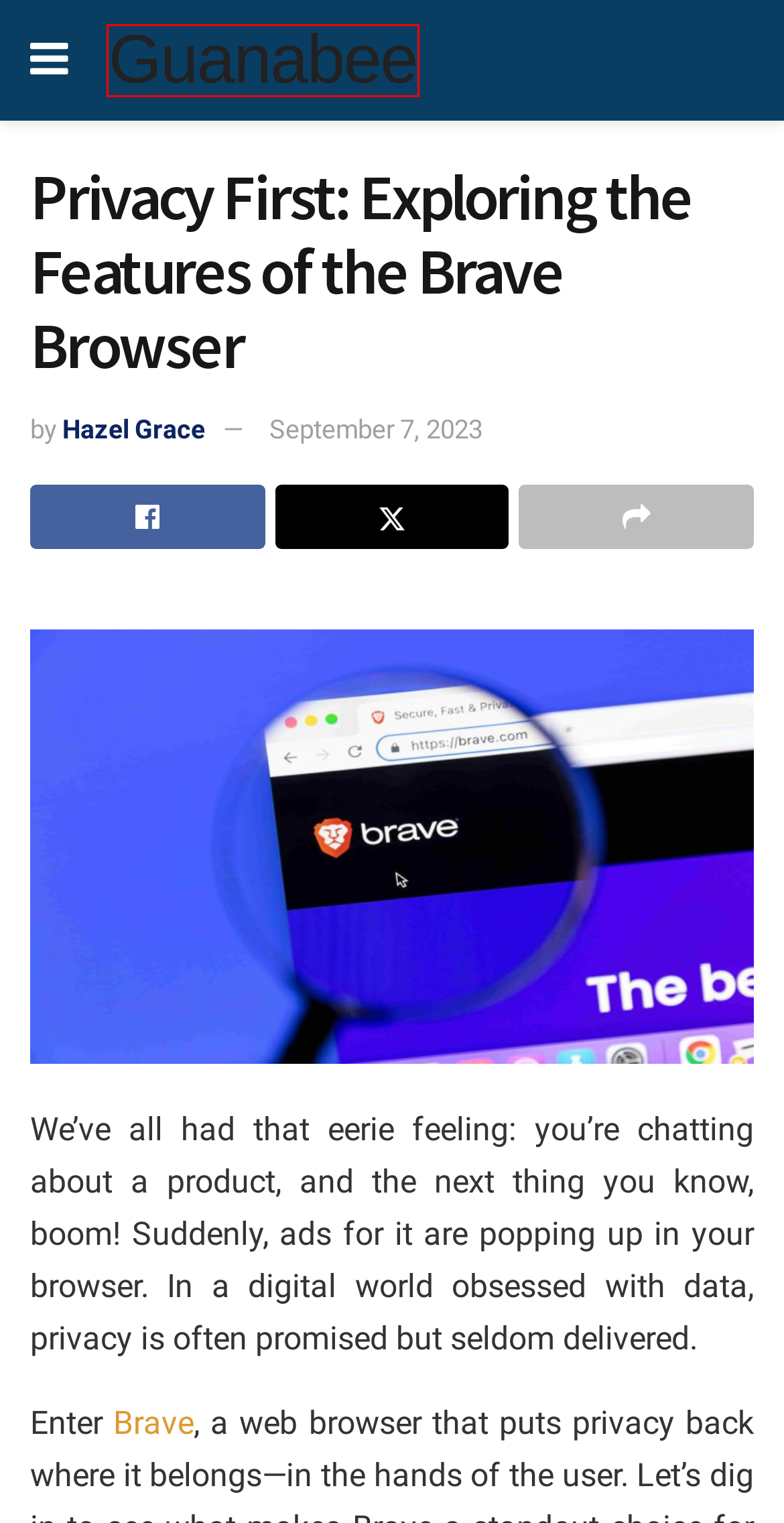Given a webpage screenshot with a UI element marked by a red bounding box, choose the description that best corresponds to the new webpage that will appear after clicking the element. The candidates are:
A. More Archives - Guanabee
B. Entertainment Archives - Guanabee
C. Guanabee - U.S. News, Breaking and World News
D. About
E. Animals Archives - Guanabee
F. Citizenship vs Permanent Residency: A Brief Guide
G. Travel Archives - Guanabee
H. Biography Archives - Guanabee

C